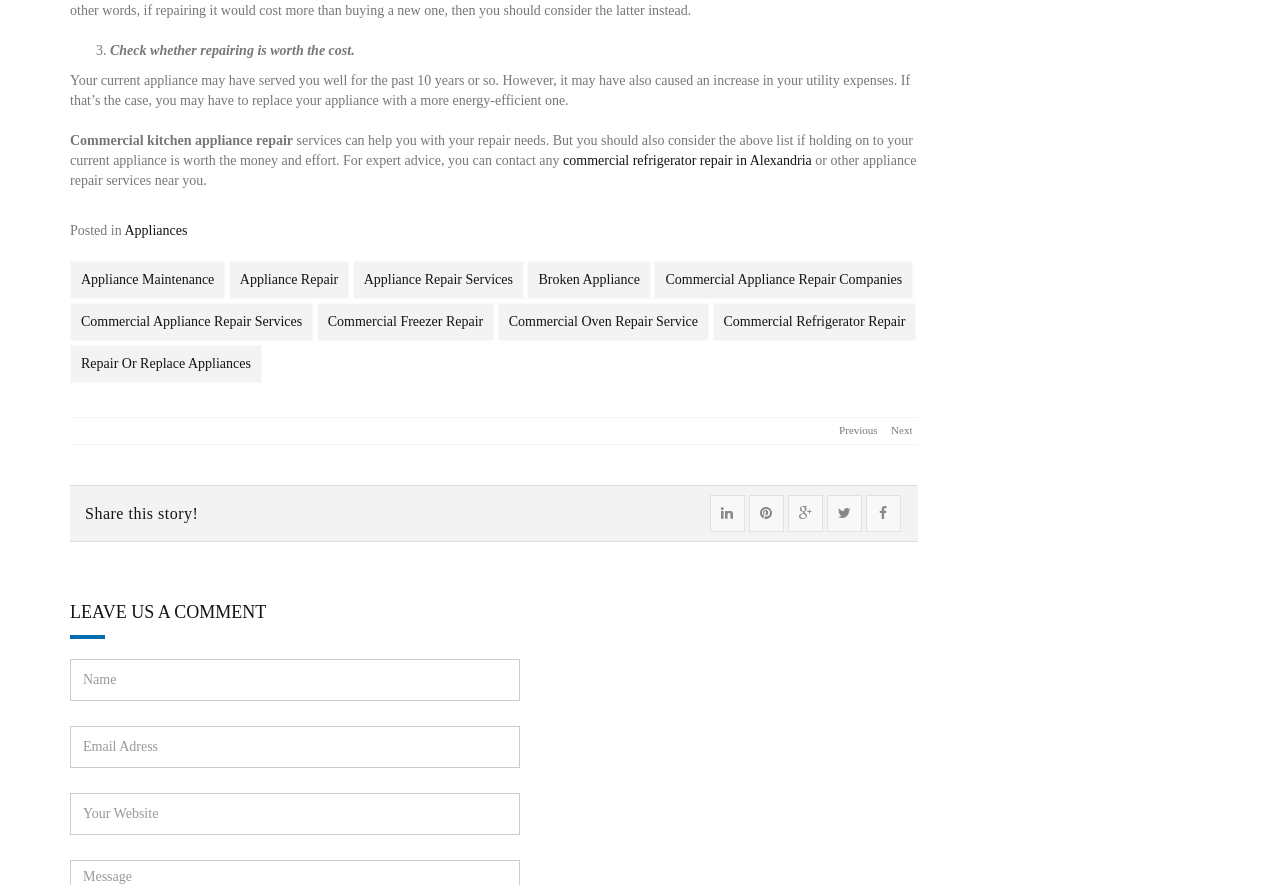What is the purpose of the links in the footer section?
Please answer the question as detailed as possible based on the image.

The links in the footer section, such as 'Appliances', 'Appliance Maintenance', and 'Appliance Repair', seem to be providing navigation to related topics or categories, allowing users to explore more content on the website.